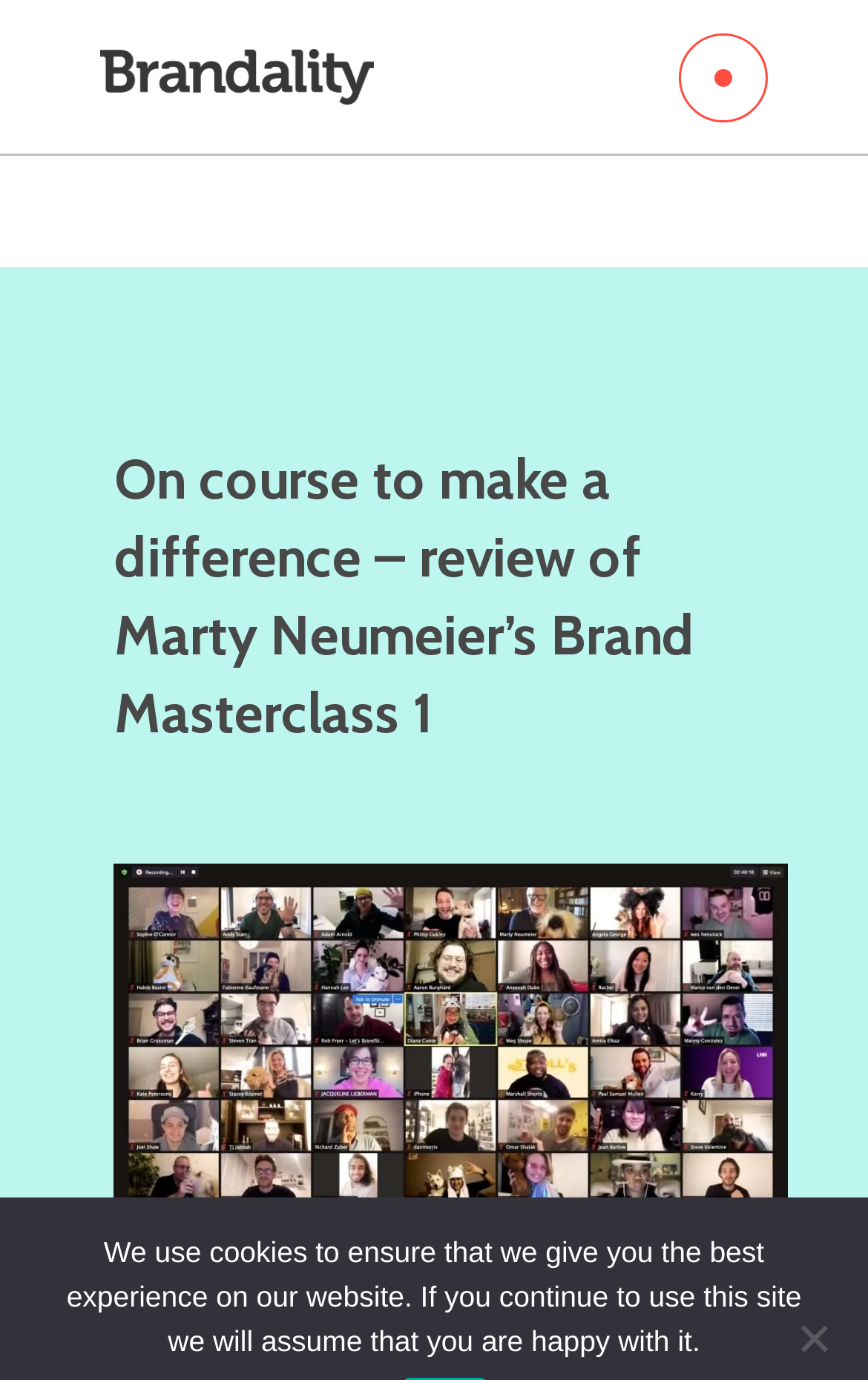Please find and give the text of the main heading on the webpage.

On course to make a difference – review of Marty Neumeier’s Brand Masterclass 1